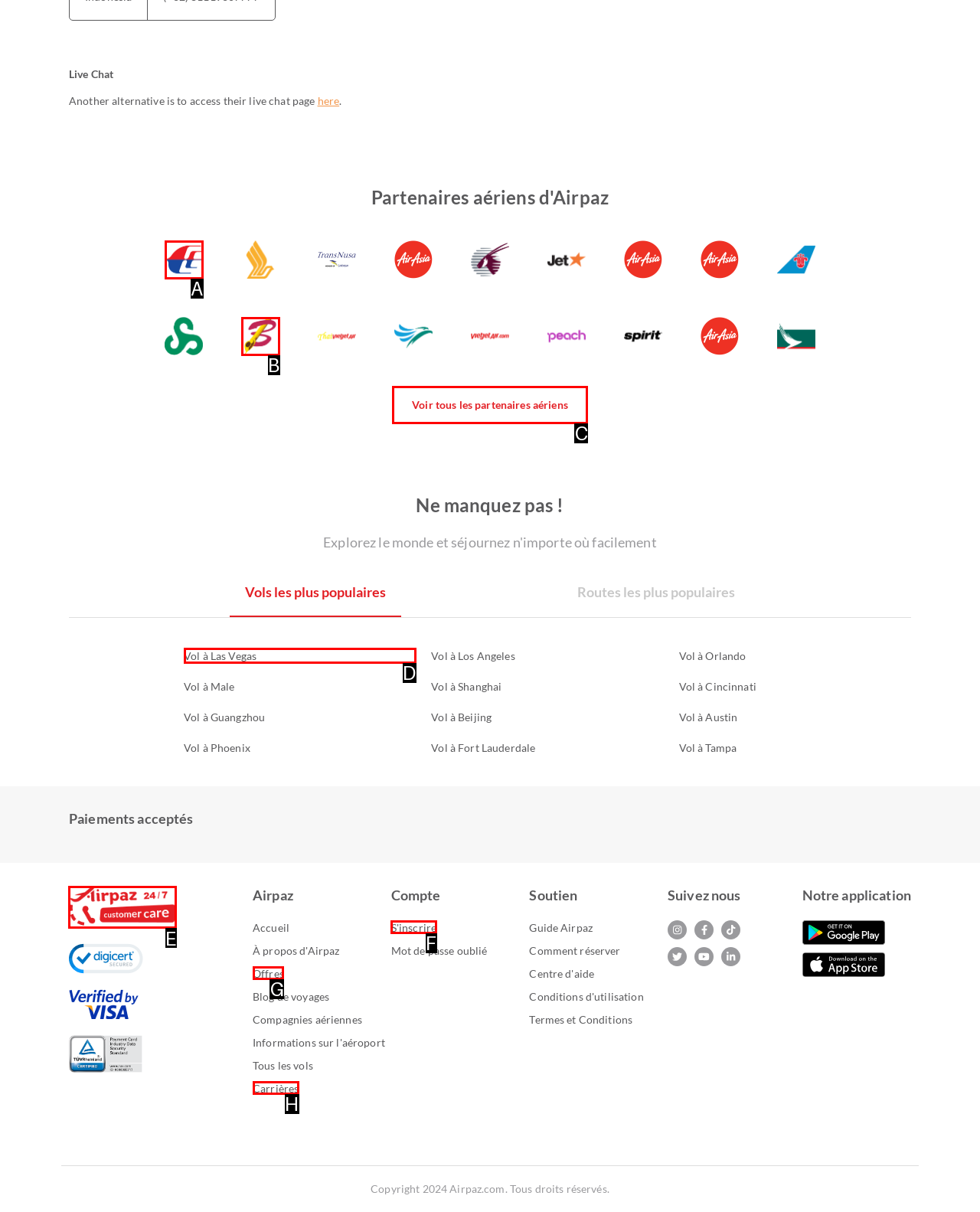Identify the HTML element I need to click to complete this task: Contact Airpaz Provide the option's letter from the available choices.

E